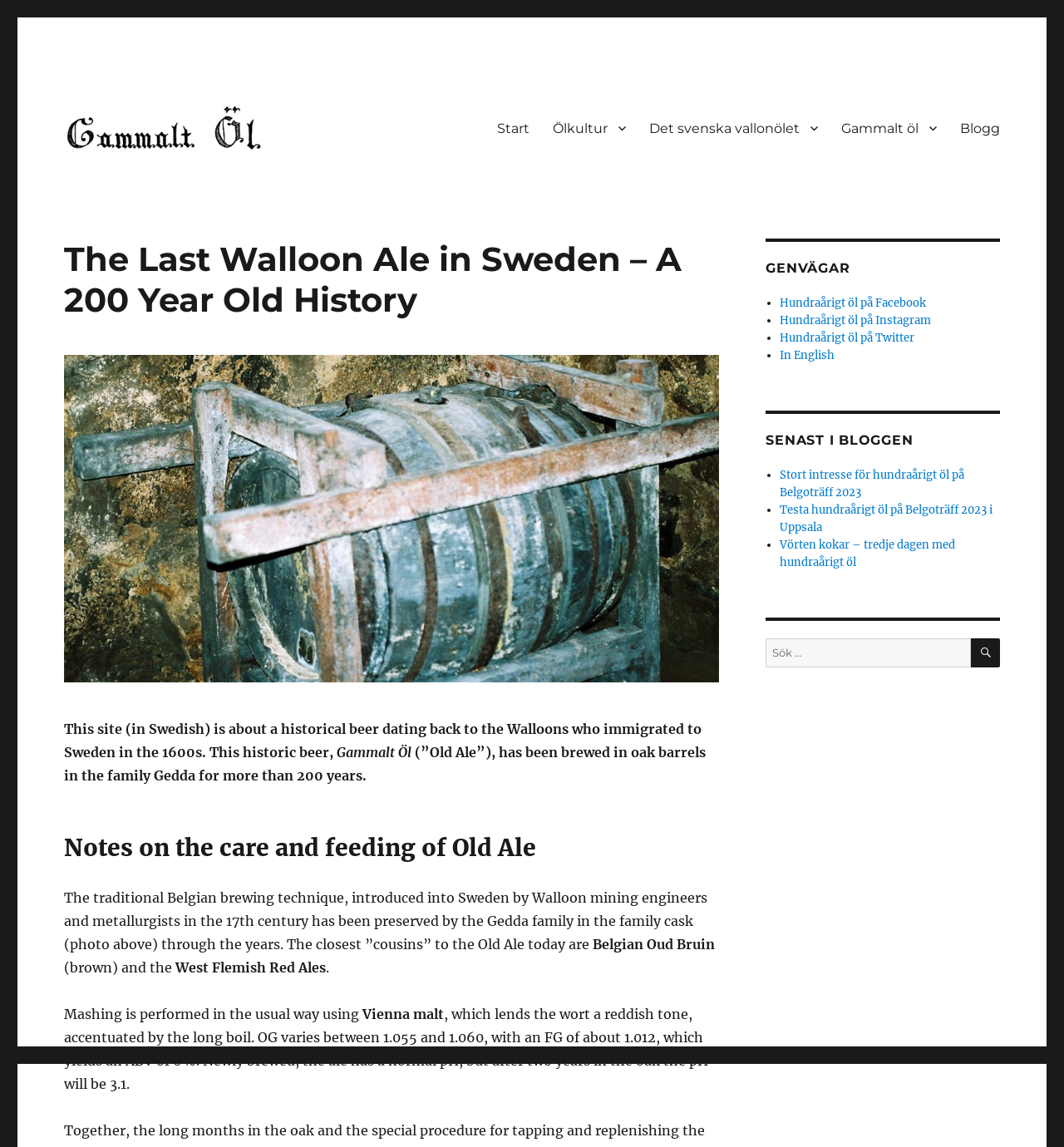How long has the Gedda family been brewing the Old Ale?
Look at the image and respond with a single word or a short phrase.

more than 200 years